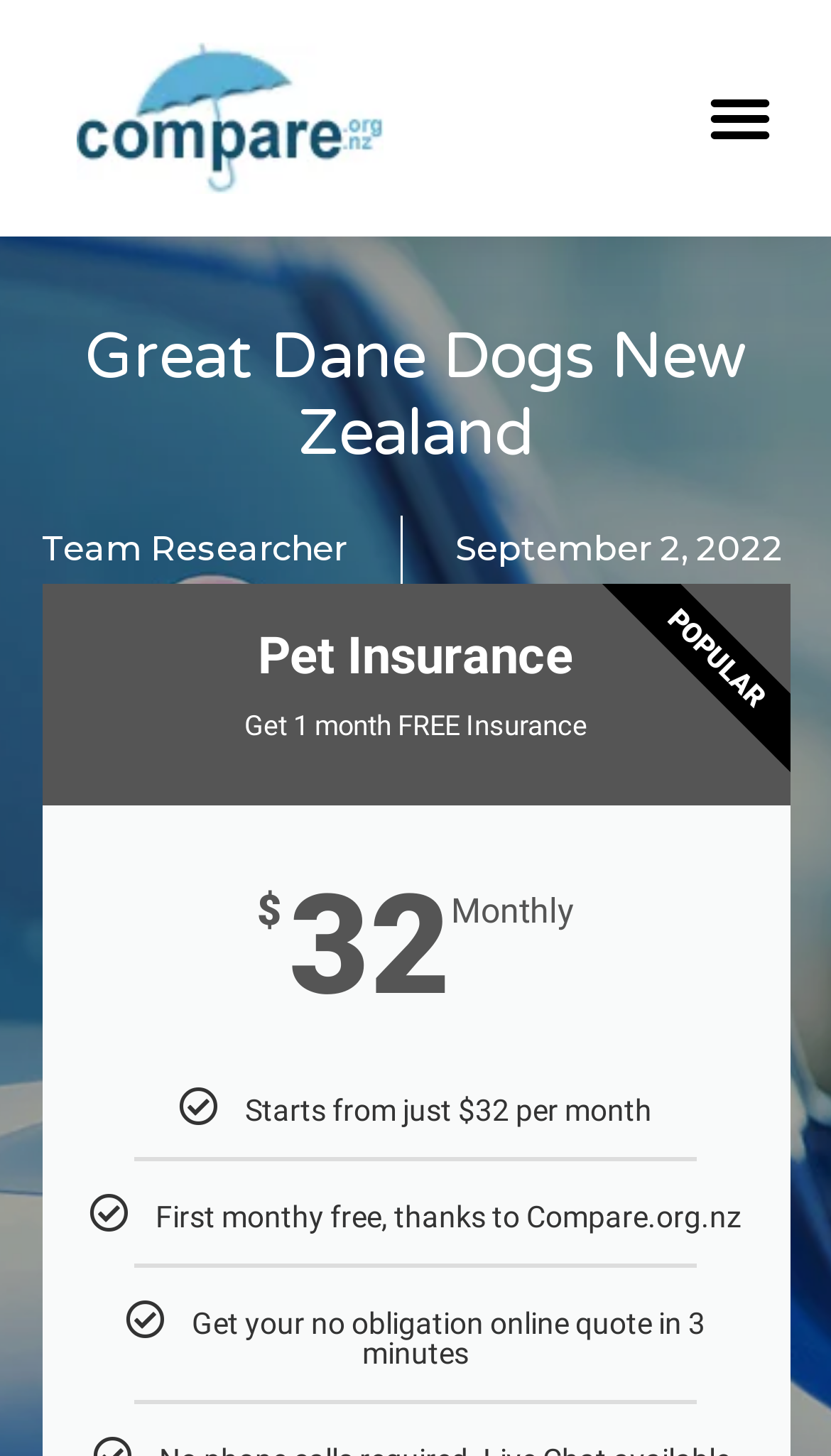Based on the element description: "Team Researcher", identify the bounding box coordinates for this UI element. The coordinates must be four float numbers between 0 and 1, listed as [left, top, right, bottom].

[0.05, 0.354, 0.417, 0.402]